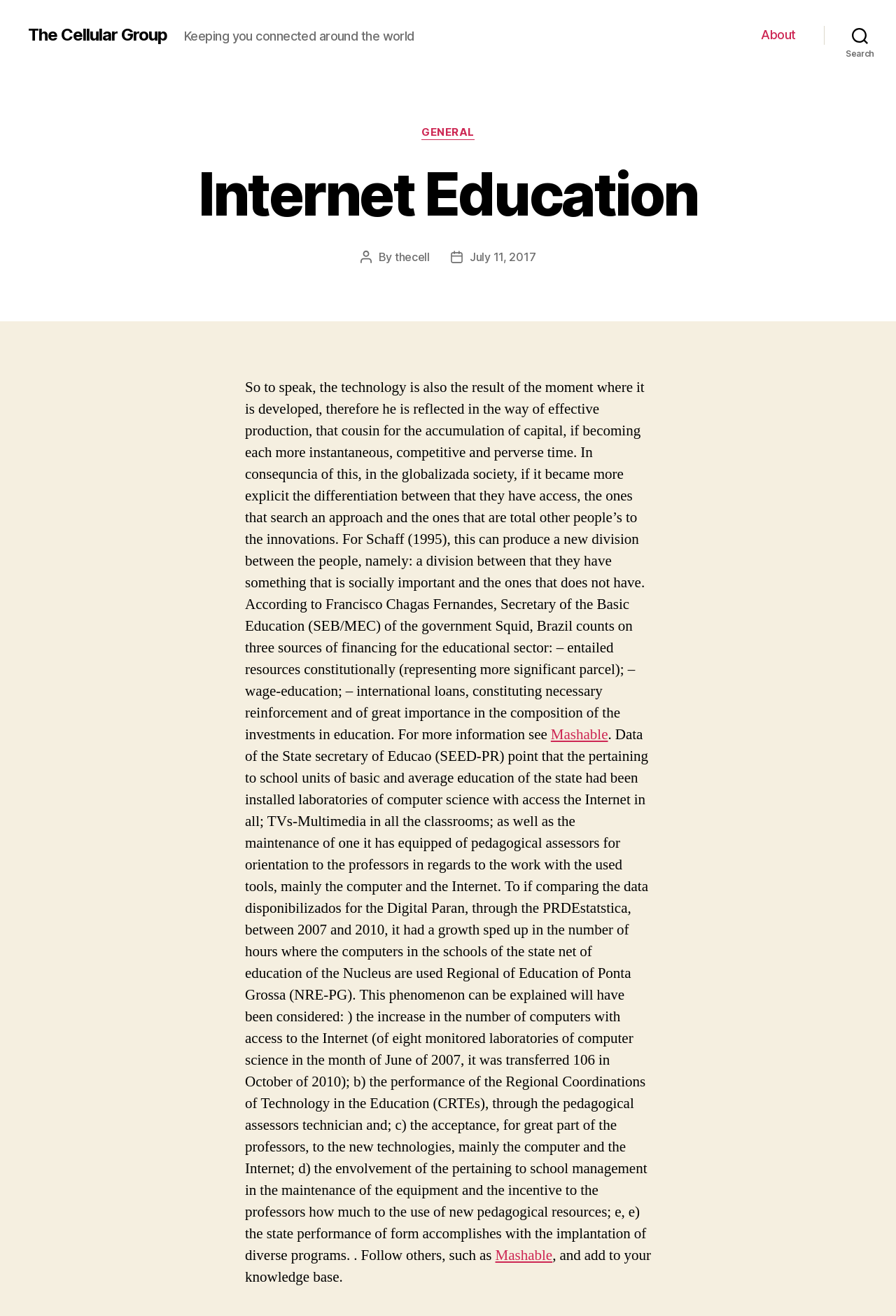What is the purpose of the laboratories of computer science?
Answer with a single word or short phrase according to what you see in the image.

To provide access to the Internet